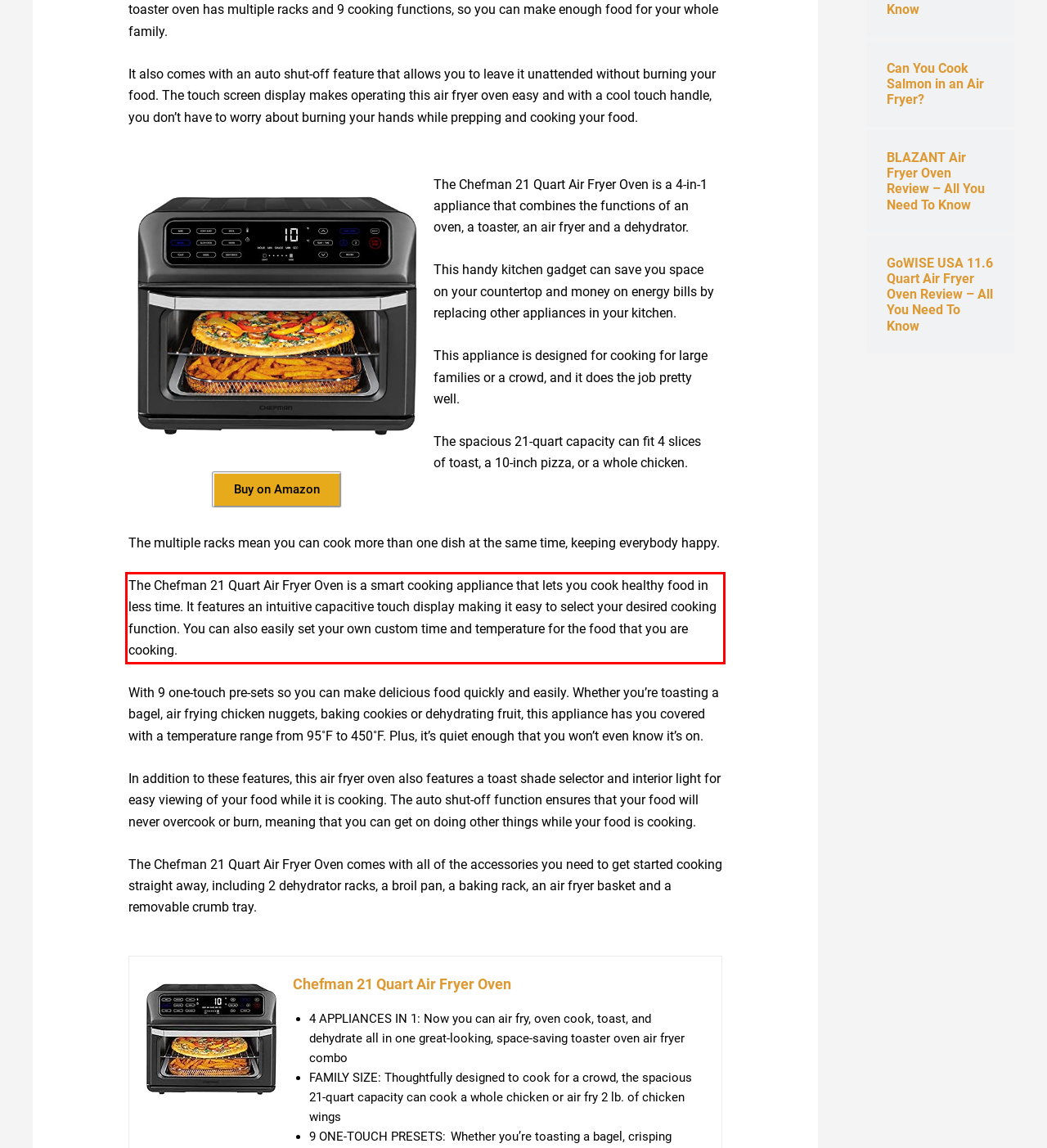You have a screenshot of a webpage, and there is a red bounding box around a UI element. Utilize OCR to extract the text within this red bounding box.

The Chefman 21 Quart Air Fryer Oven is a smart cooking appliance that lets you cook healthy food in less time. It features an intuitive capacitive touch display making it easy to select your desired cooking function. You can also easily set your own custom time and temperature for the food that you are cooking.